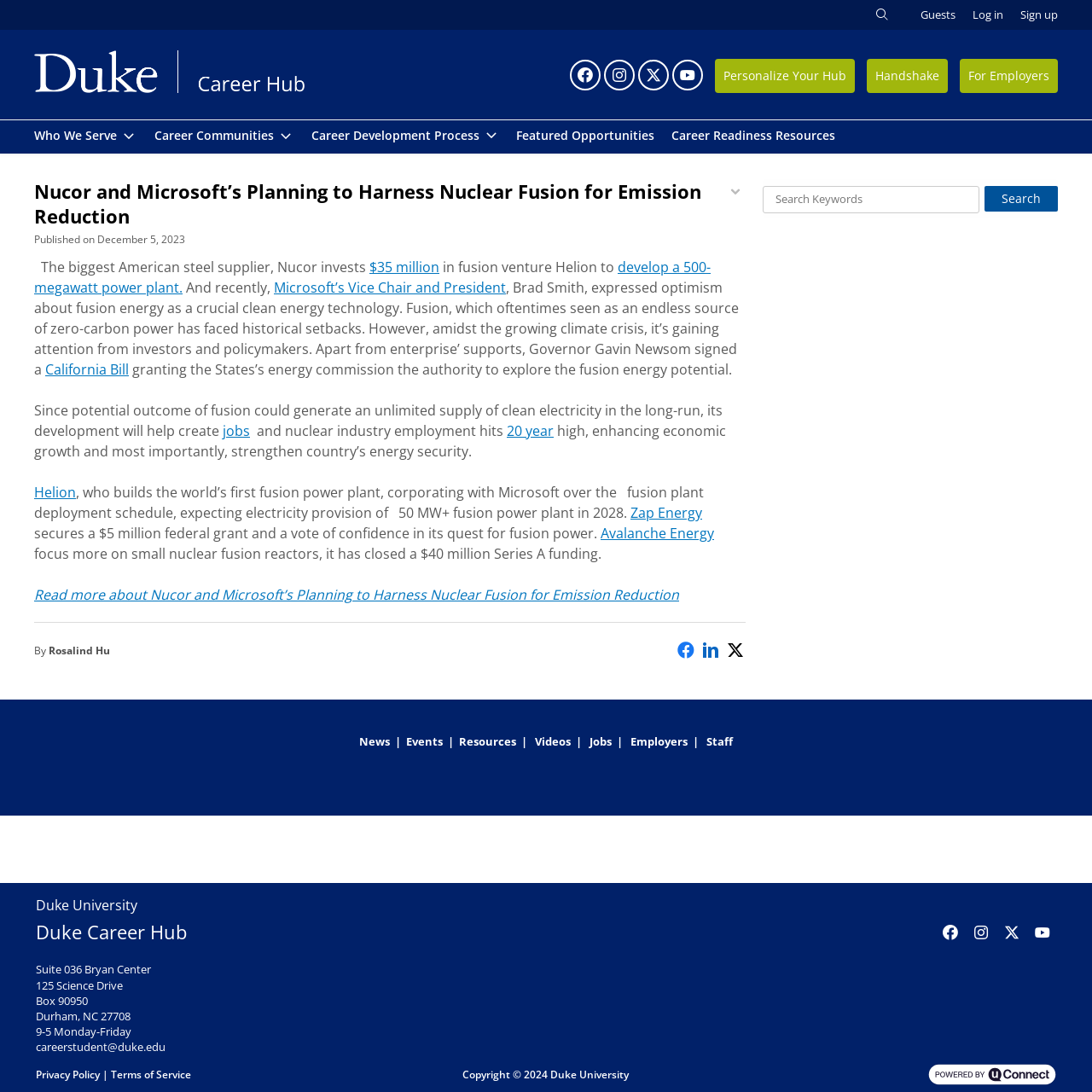Illustrate the webpage with a detailed description.

This webpage is about Nucor and Microsoft's plans to harness nuclear fusion for emission reduction. The page is divided into several sections. At the top, there is a navigation menu with links to "Guests", "Log in", and "Sign up" on the right side, and a search bar on the left side. Below the navigation menu, there is a header area with links to social media platforms like Facebook, Instagram, and Twitter.

The main content of the page is an article about Nucor and Microsoft's investment in fusion venture Helion to develop a 500-megawatt power plant. The article discusses the potential of fusion energy as a clean energy technology and its development will help create jobs and strengthen the country's energy security.

On the right side of the page, there is a sidebar with a search bar and links to "News", "Events", "Resources", "Videos", "Jobs", "Employers", and "Staff". At the bottom of the page, there is a footer section with links to social media platforms, contact information, and a copyright notice.

The article is divided into several paragraphs with links to related articles and companies like Helion, Zap Energy, and Avalanche Energy. There are also buttons to share the article on social media platforms like Facebook, LinkedIn, and Twitter.